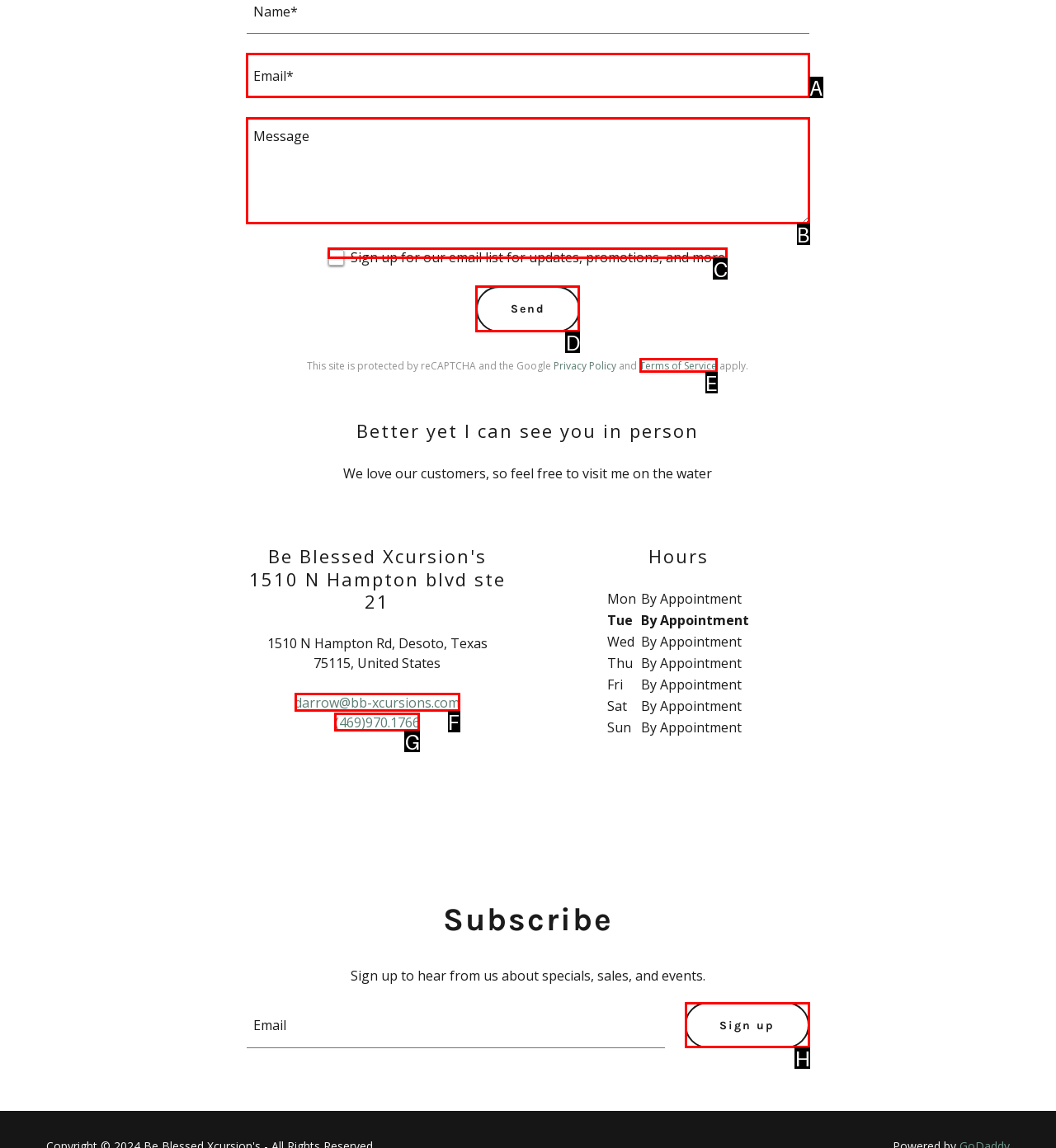Please indicate which HTML element to click in order to fulfill the following task: Sign up for the newsletter Respond with the letter of the chosen option.

H